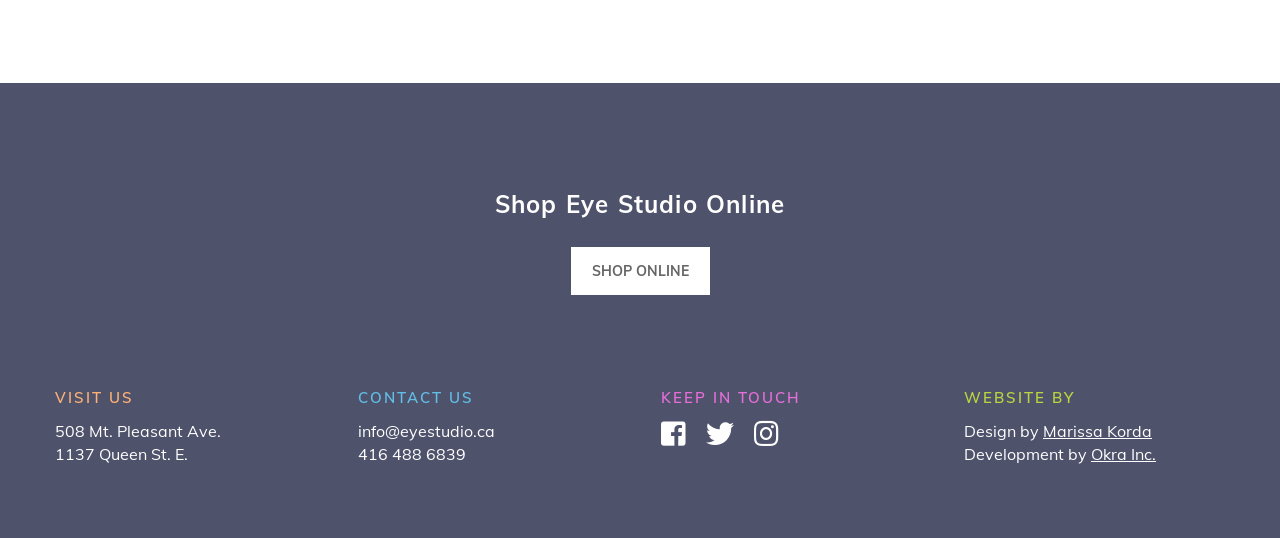What is the purpose of the 'VISIT US' section?
Respond with a short answer, either a single word or a phrase, based on the image.

To provide studio locations